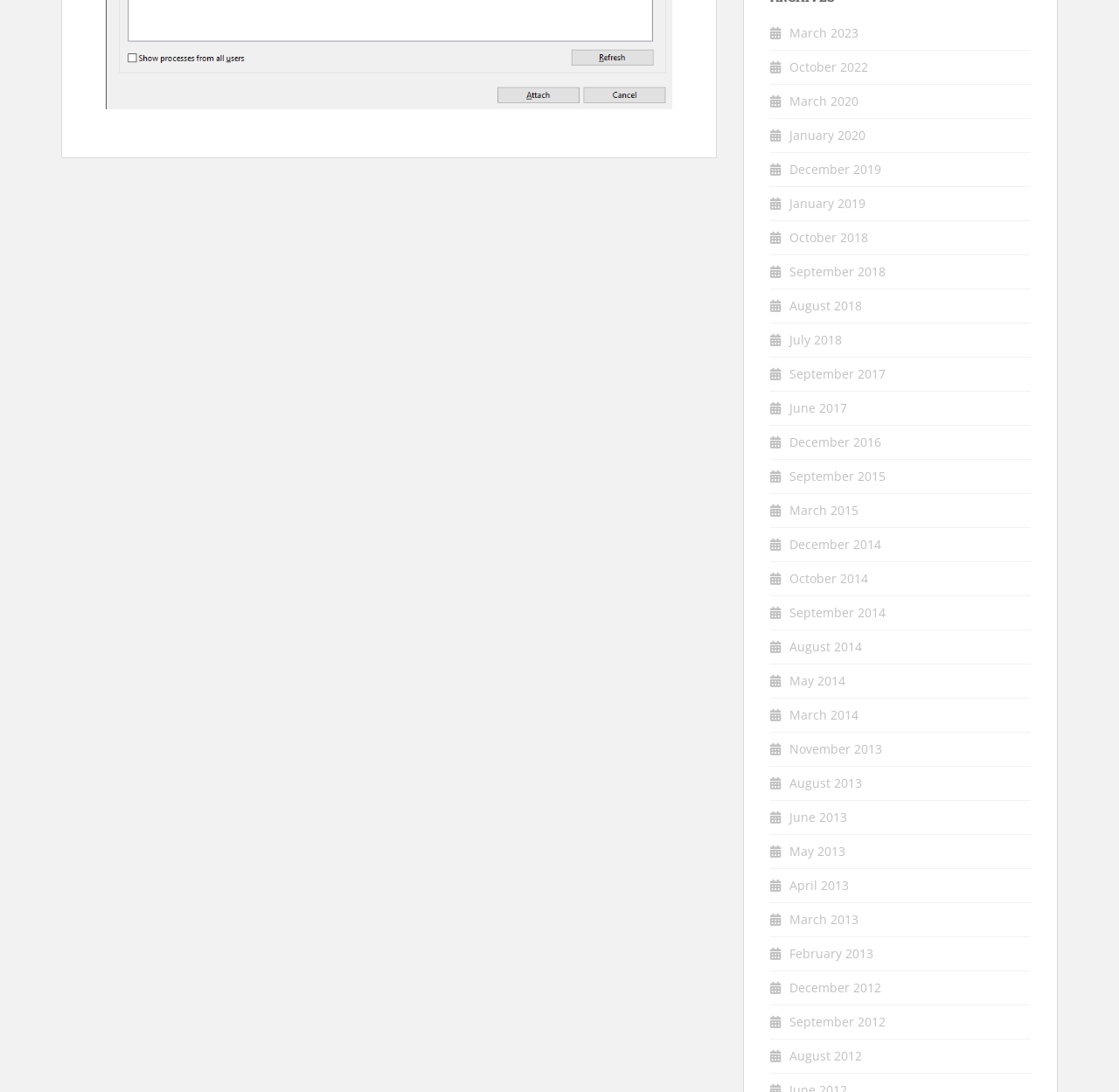What is the most recent month listed?
Please provide a detailed answer to the question.

By examining the list of links, I found that the most recent month listed is 'March 2023', which is the first link in the list.